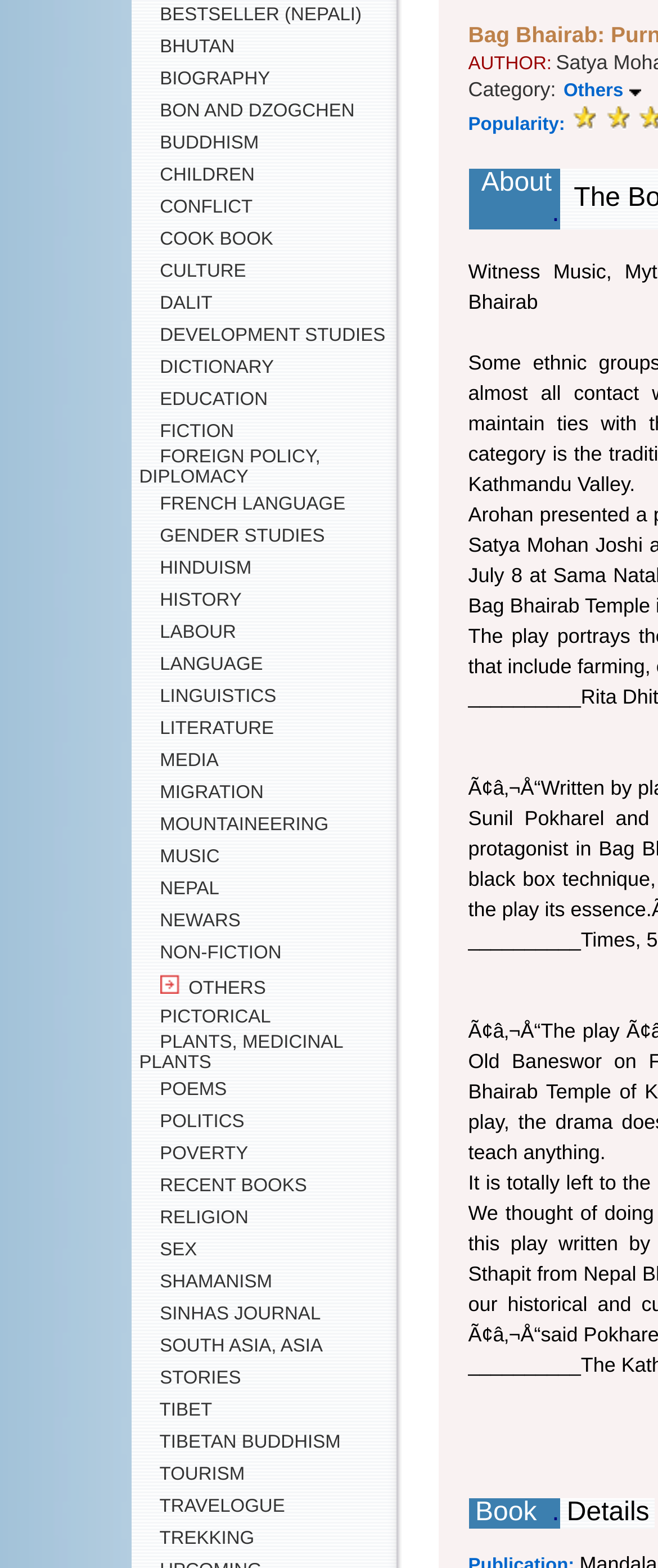Identify the bounding box for the described UI element. Provide the coordinates in (top-left x, top-left y, bottom-right x, bottom-right y) format with values ranging from 0 to 1: Plants, Medicinal Plants

[0.212, 0.659, 0.521, 0.684]